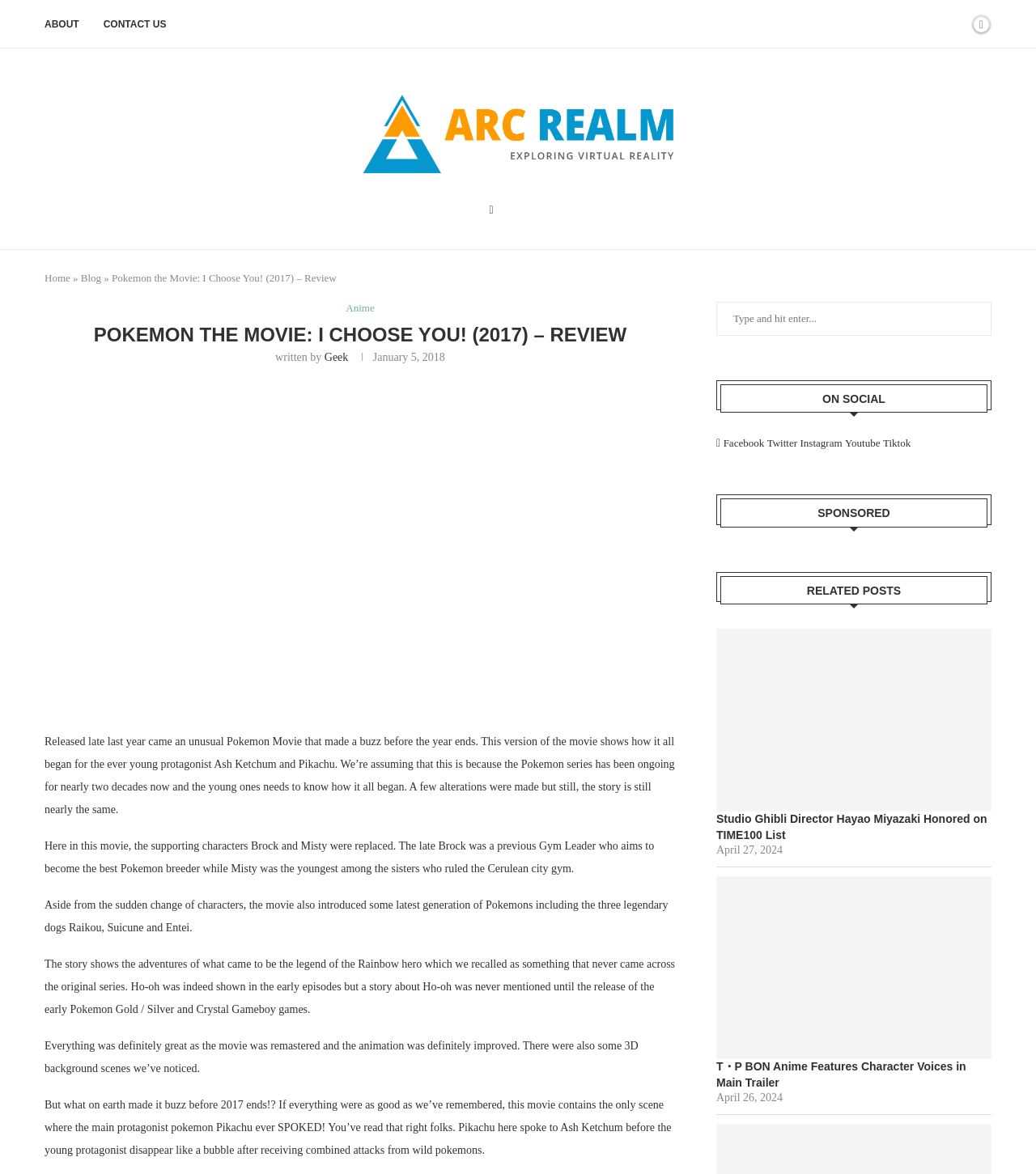Identify the bounding box coordinates for the element that needs to be clicked to fulfill this instruction: "Search for something". Provide the coordinates in the format of four float numbers between 0 and 1: [left, top, right, bottom].

[0.691, 0.257, 0.957, 0.286]